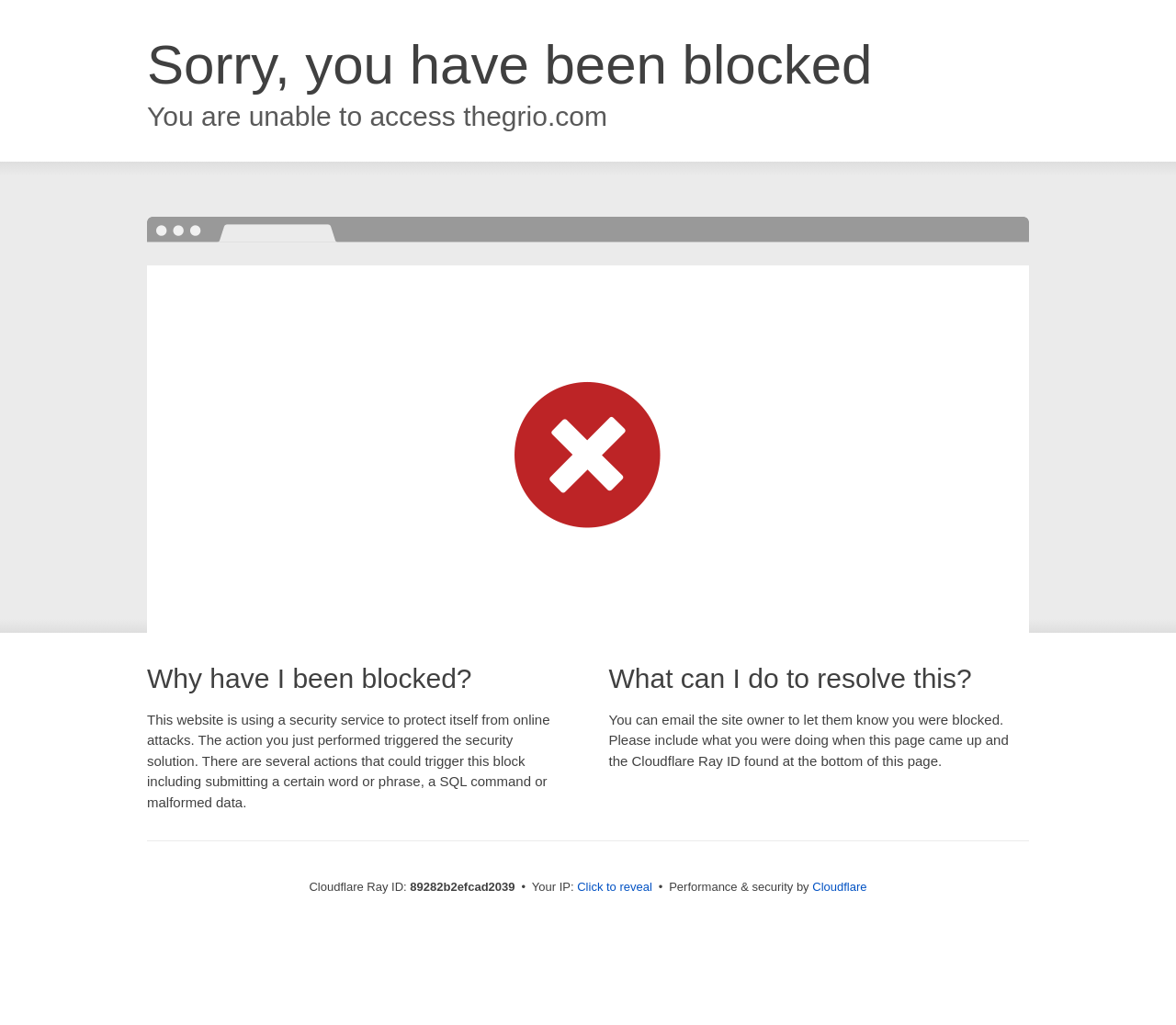Determine the bounding box coordinates of the UI element described by: "Cloudflare".

[0.691, 0.859, 0.737, 0.872]